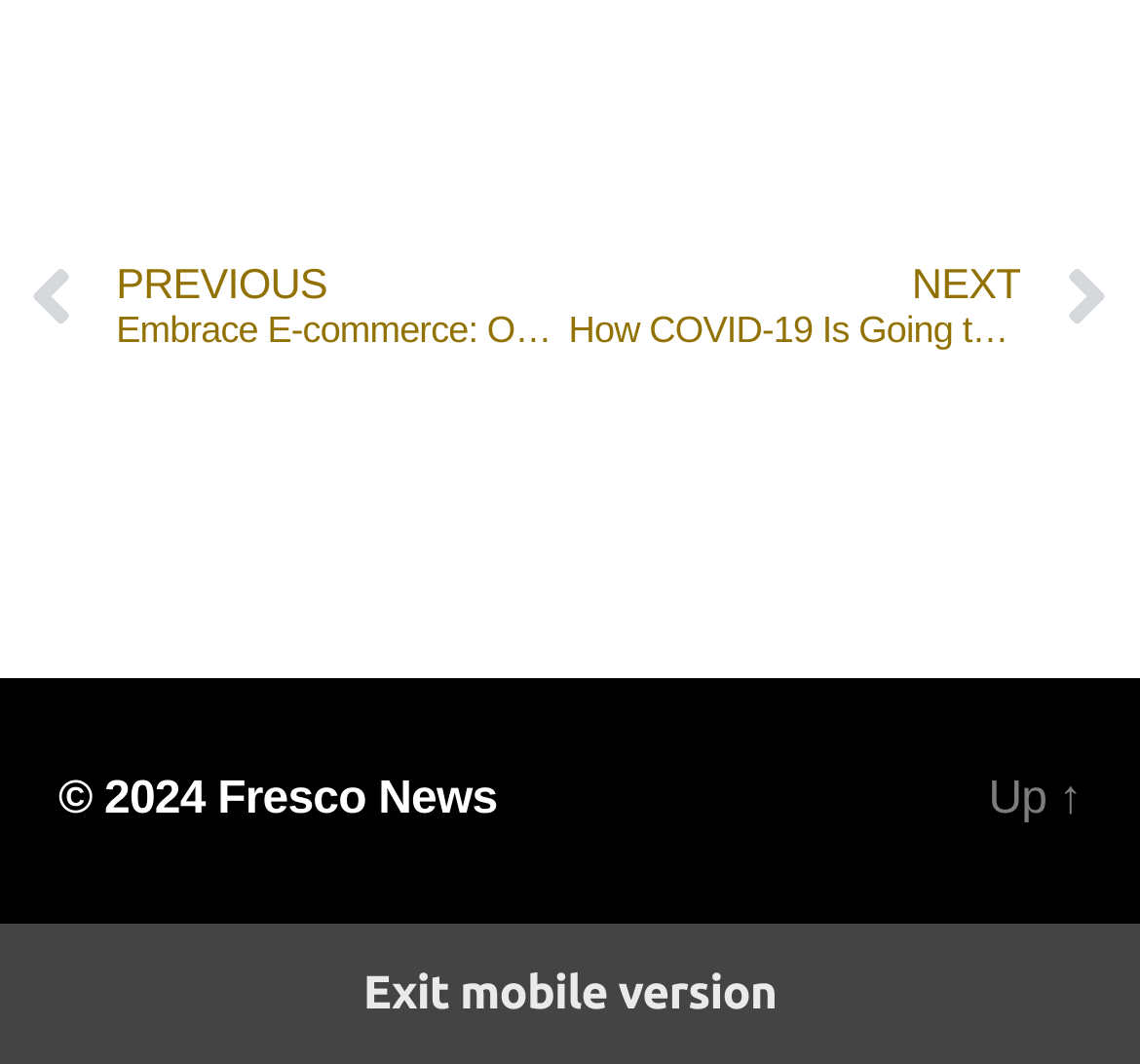Refer to the image and offer a detailed explanation in response to the question: What is the copyright year?

The StaticText element '© 2024' is located at the bottom of the webpage, with a bounding box coordinate of [0.051, 0.727, 0.191, 0.774], indicating that it is a copyright notice with the year 2024.